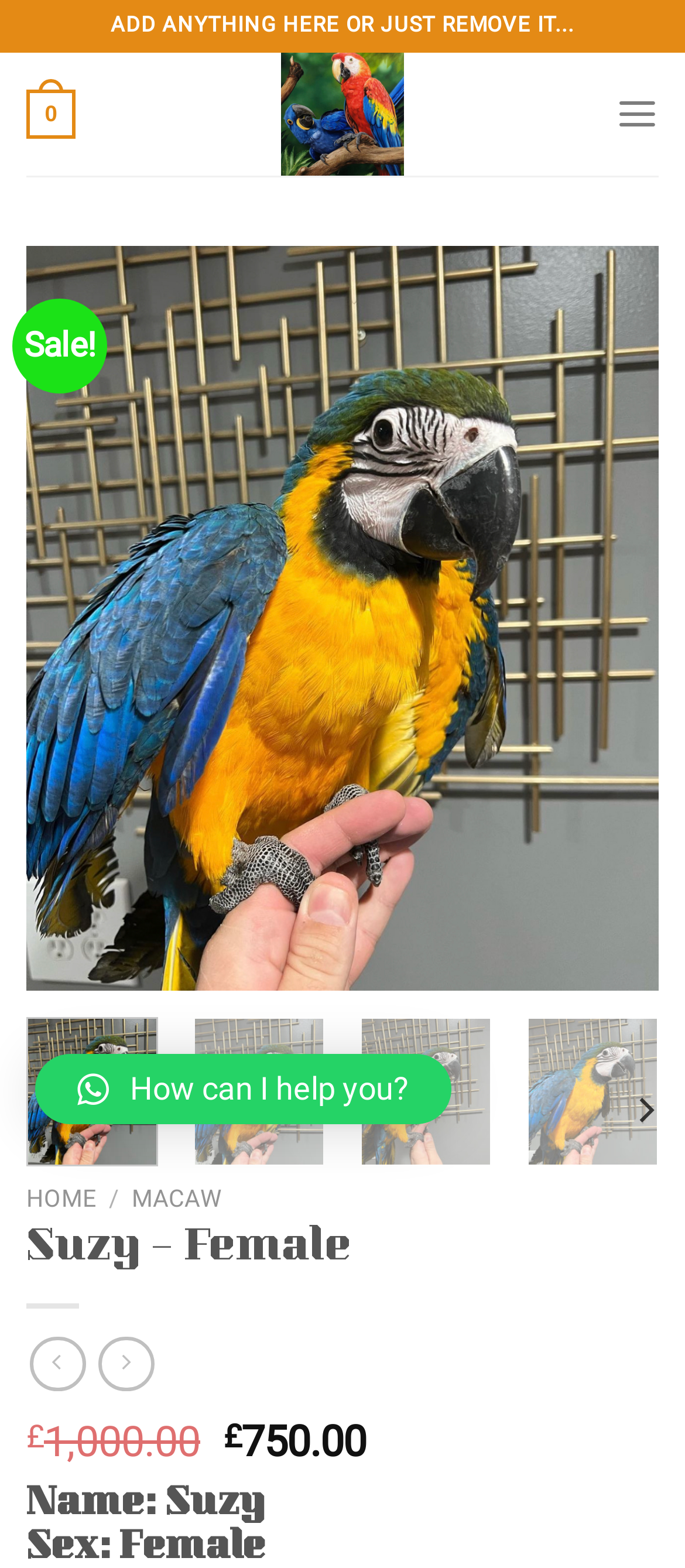Please locate the bounding box coordinates of the region I need to click to follow this instruction: "Click on the 'MACAW' link".

[0.193, 0.755, 0.323, 0.773]